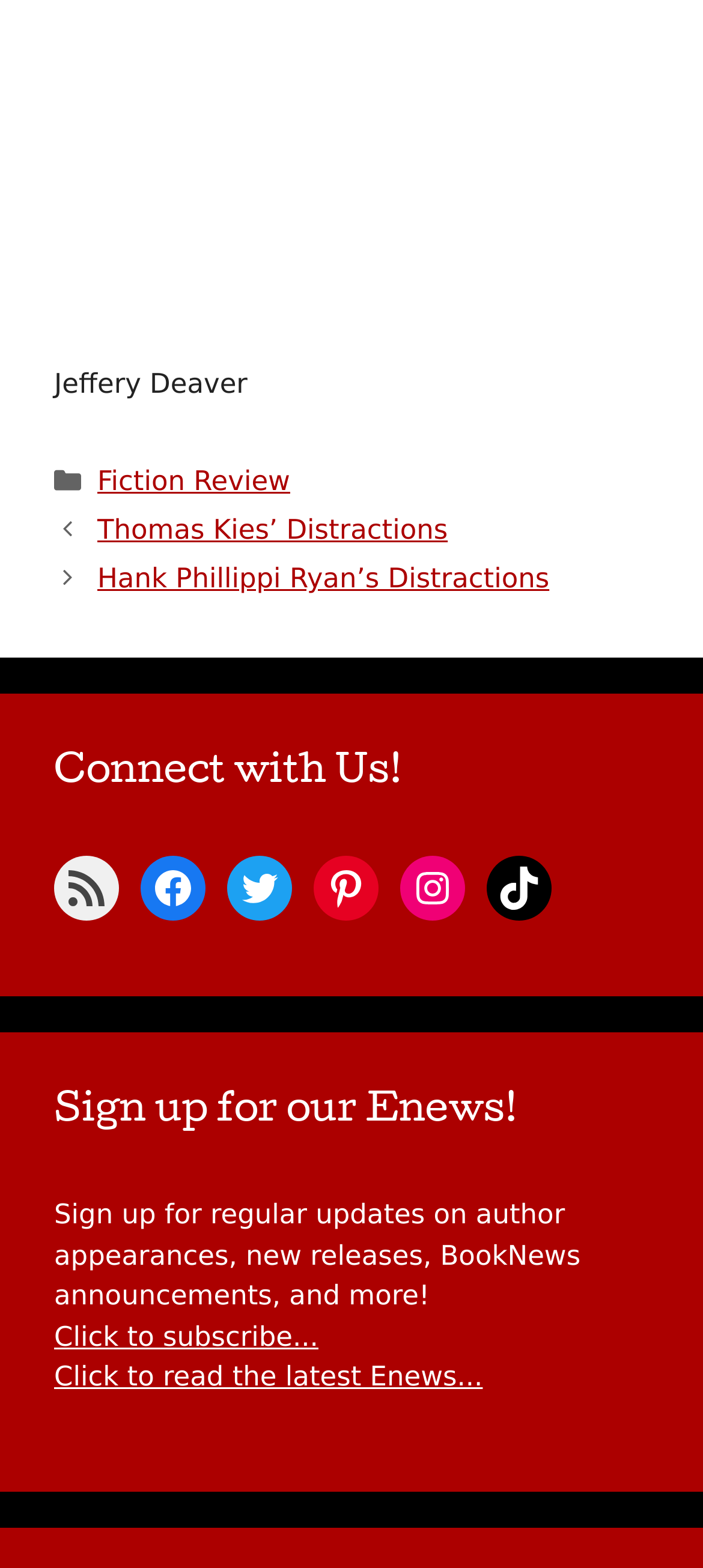Please specify the bounding box coordinates for the clickable region that will help you carry out the instruction: "Click on the link to RSS Feed".

[0.077, 0.546, 0.169, 0.587]